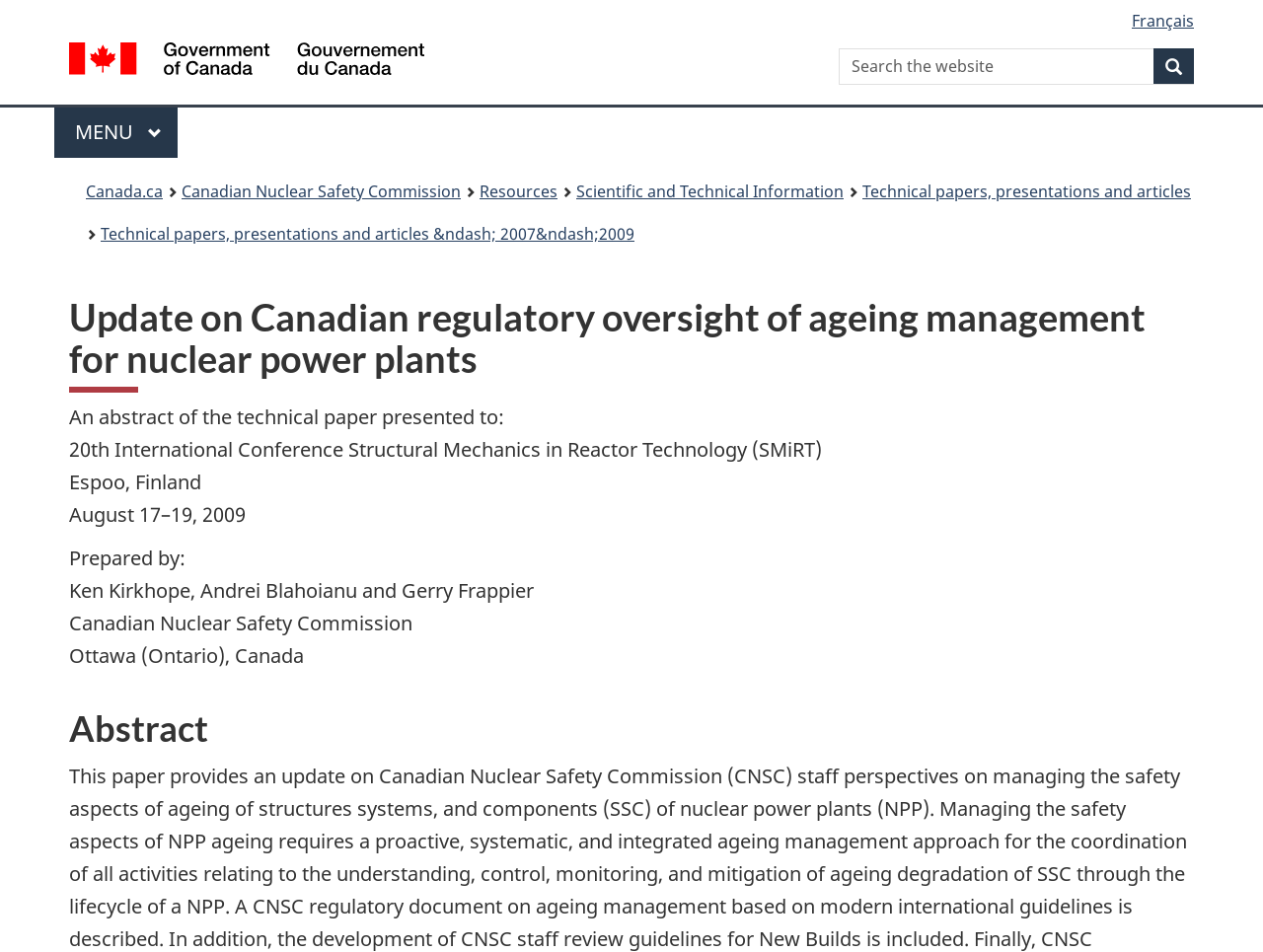Identify the bounding box coordinates for the UI element described by the following text: "Main Menu". Provide the coordinates as four float numbers between 0 and 1, in the format [left, top, right, bottom].

[0.043, 0.113, 0.141, 0.166]